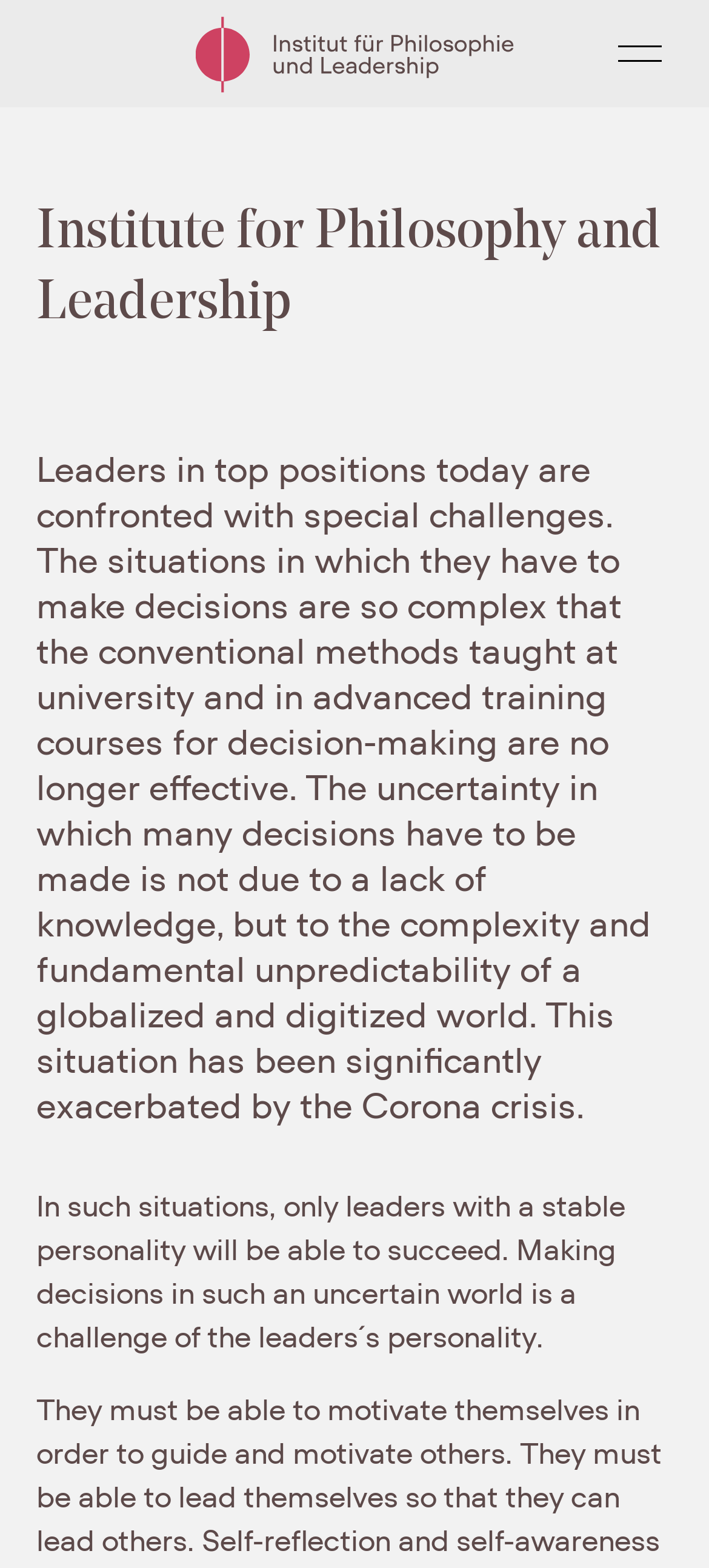Provide a short, one-word or phrase answer to the question below:
What is the purpose of the institute?

Not explicitly stated